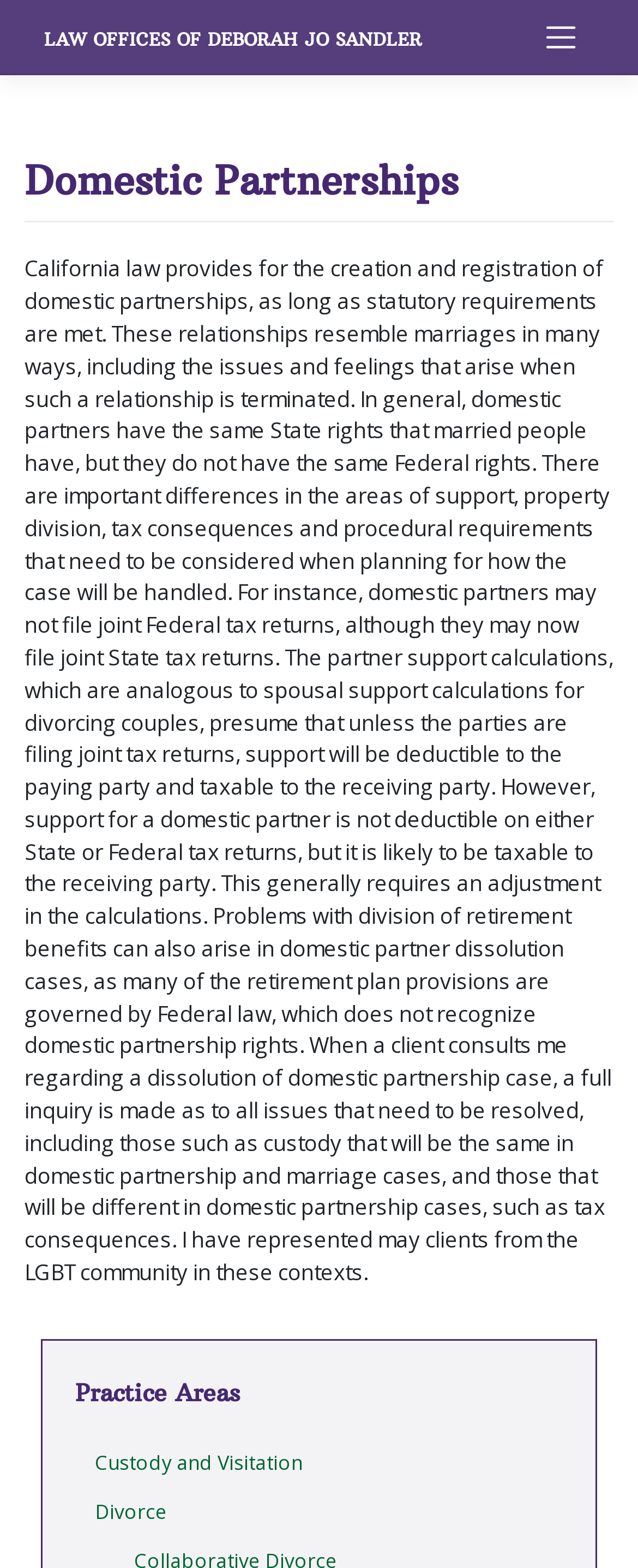Predict the bounding box of the UI element based on this description: "Divorce".

[0.118, 0.949, 0.882, 0.98]